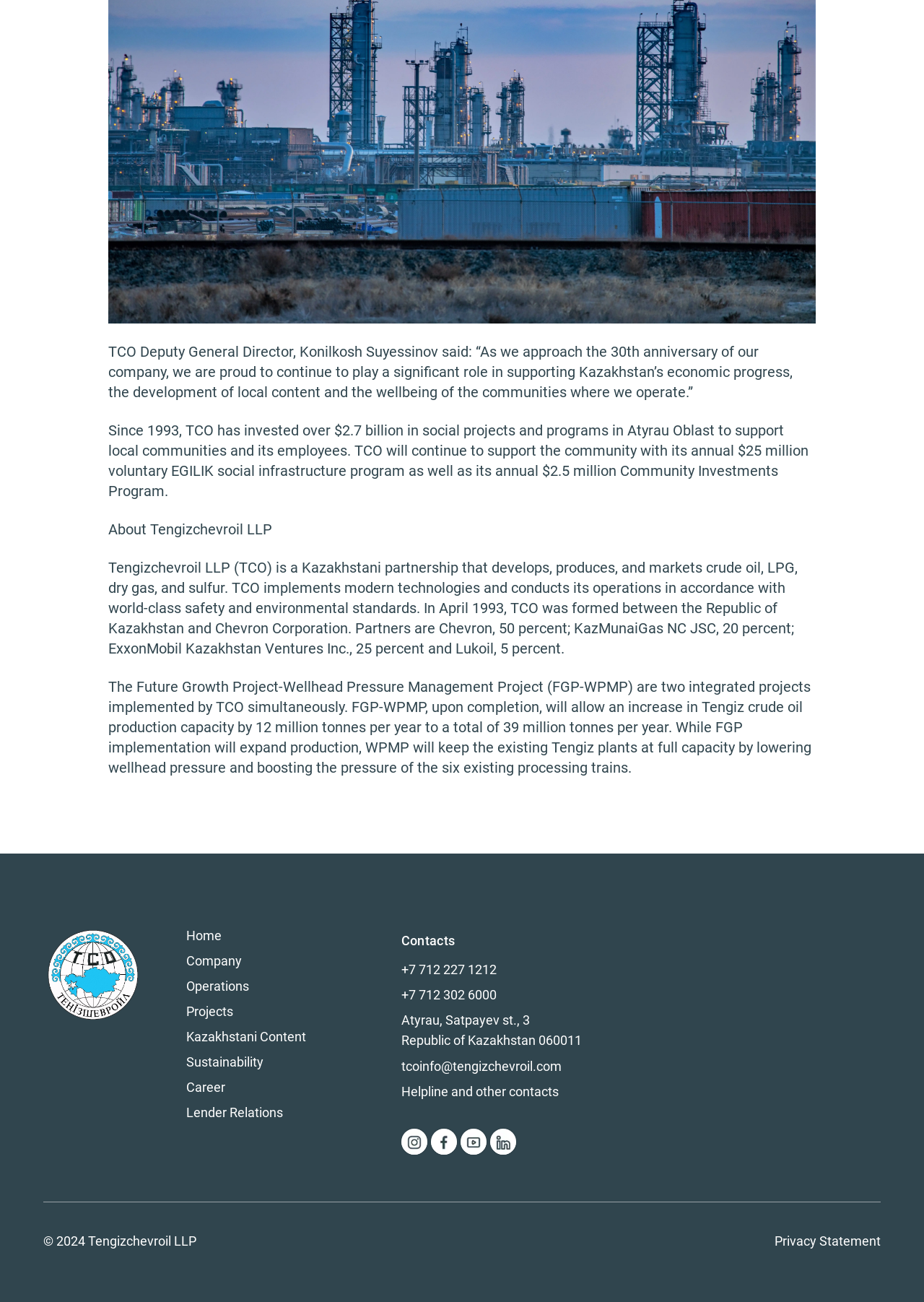Locate the bounding box of the UI element described by: "alt="logo-footer" title="logo-footer"" in the given webpage screenshot.

[0.047, 0.743, 0.152, 0.753]